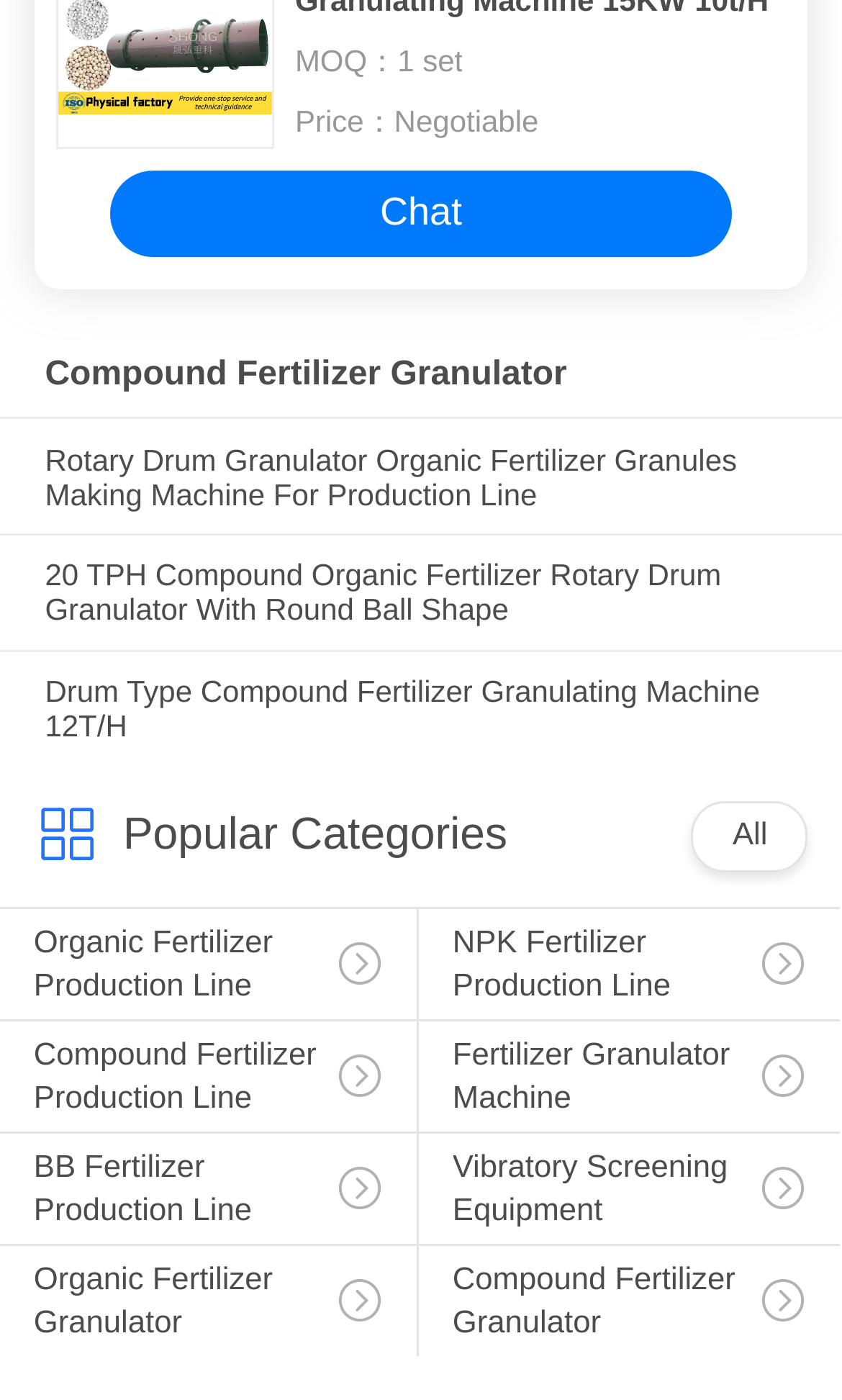Determine the bounding box of the UI element mentioned here: "Vibratory Screening Equipment". The coordinates must be in the format [left, top, right, bottom] with values ranging from 0 to 1.

[0.497, 0.809, 0.997, 0.923]